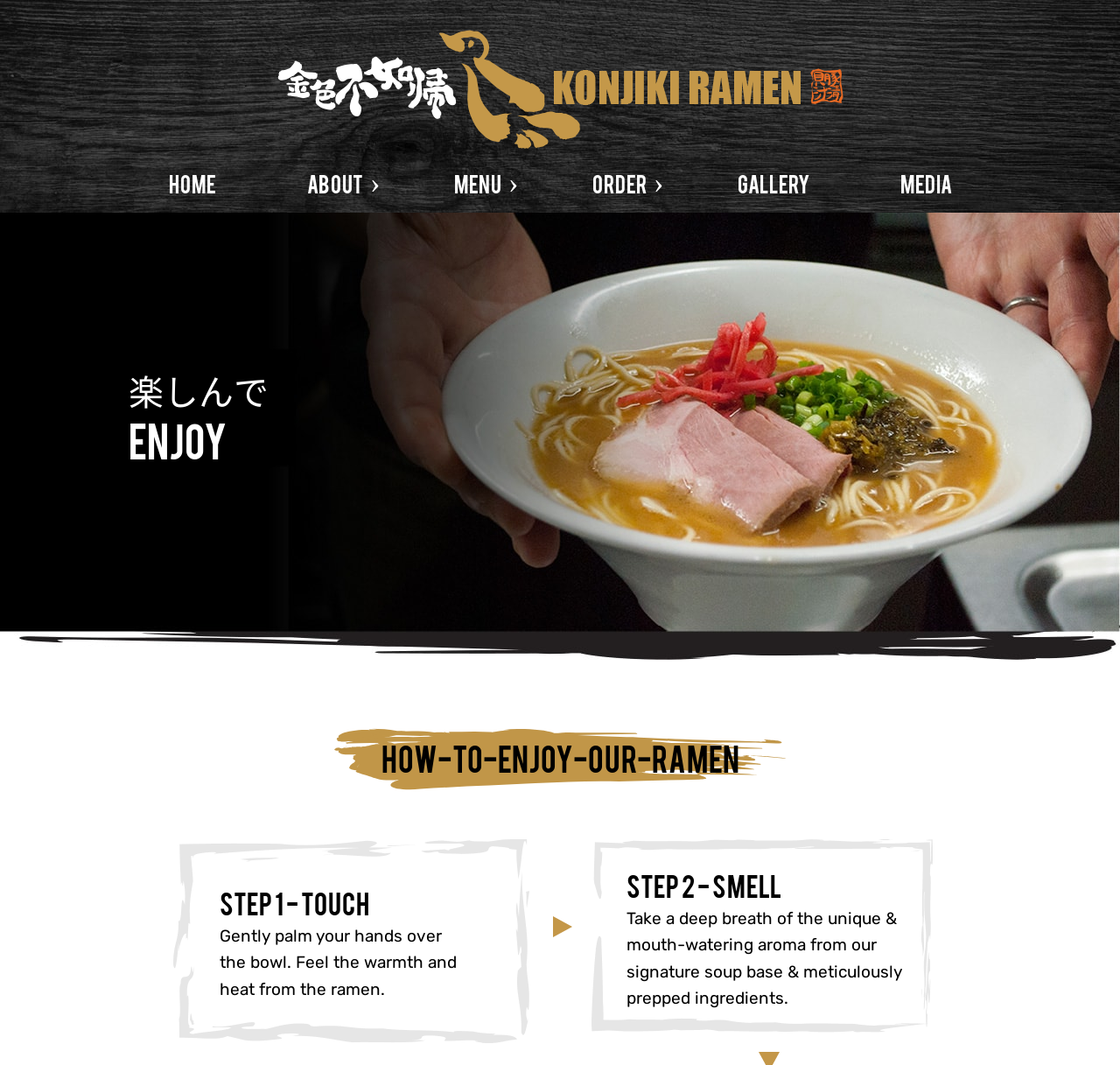Please locate the UI element described by "Menu" and provide its bounding box coordinates.

[0.366, 0.153, 0.486, 0.196]